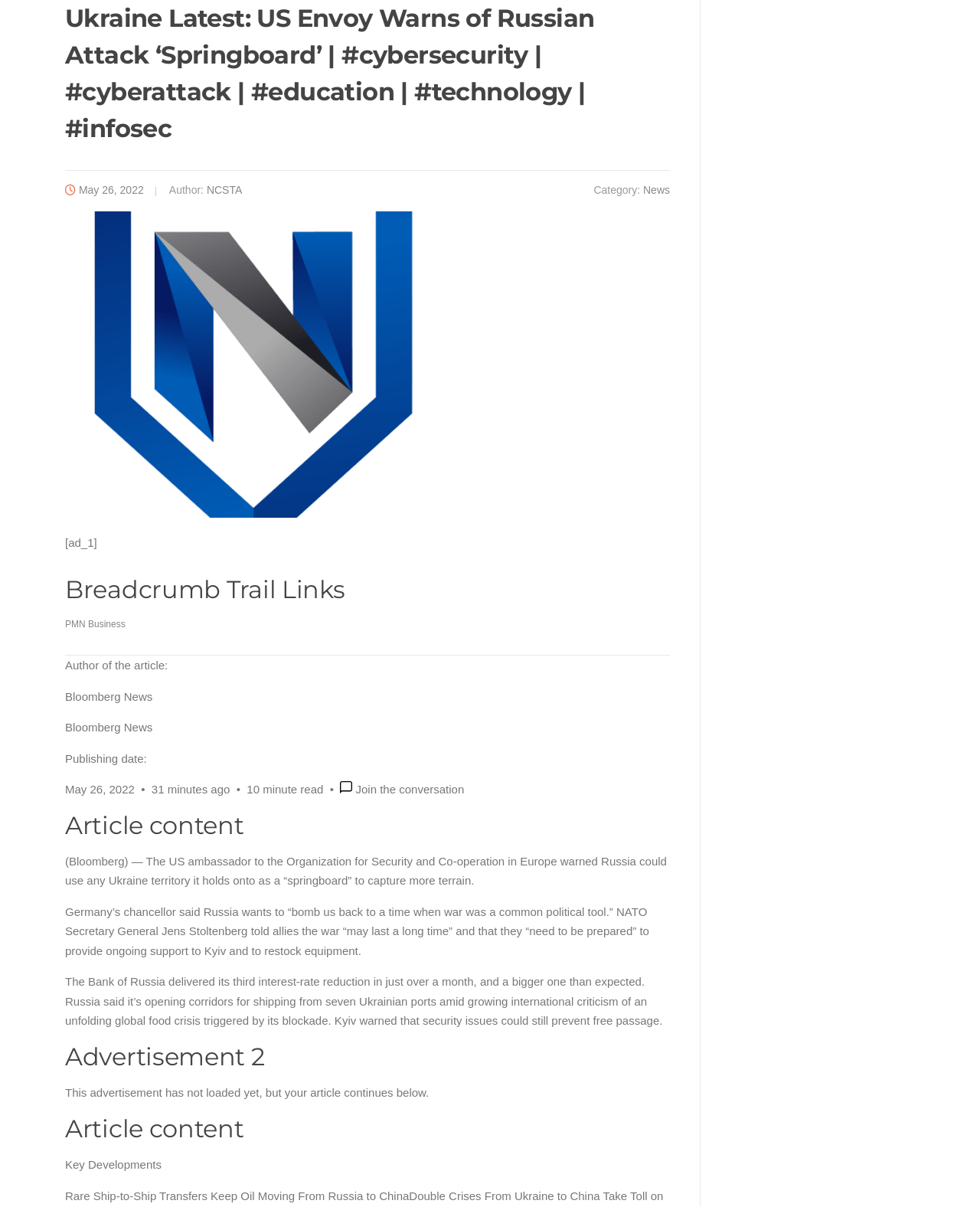Identify the bounding box of the UI element described as follows: "NCSTA". Provide the coordinates as four float numbers in the range of 0 to 1 [left, top, right, bottom].

[0.211, 0.152, 0.247, 0.162]